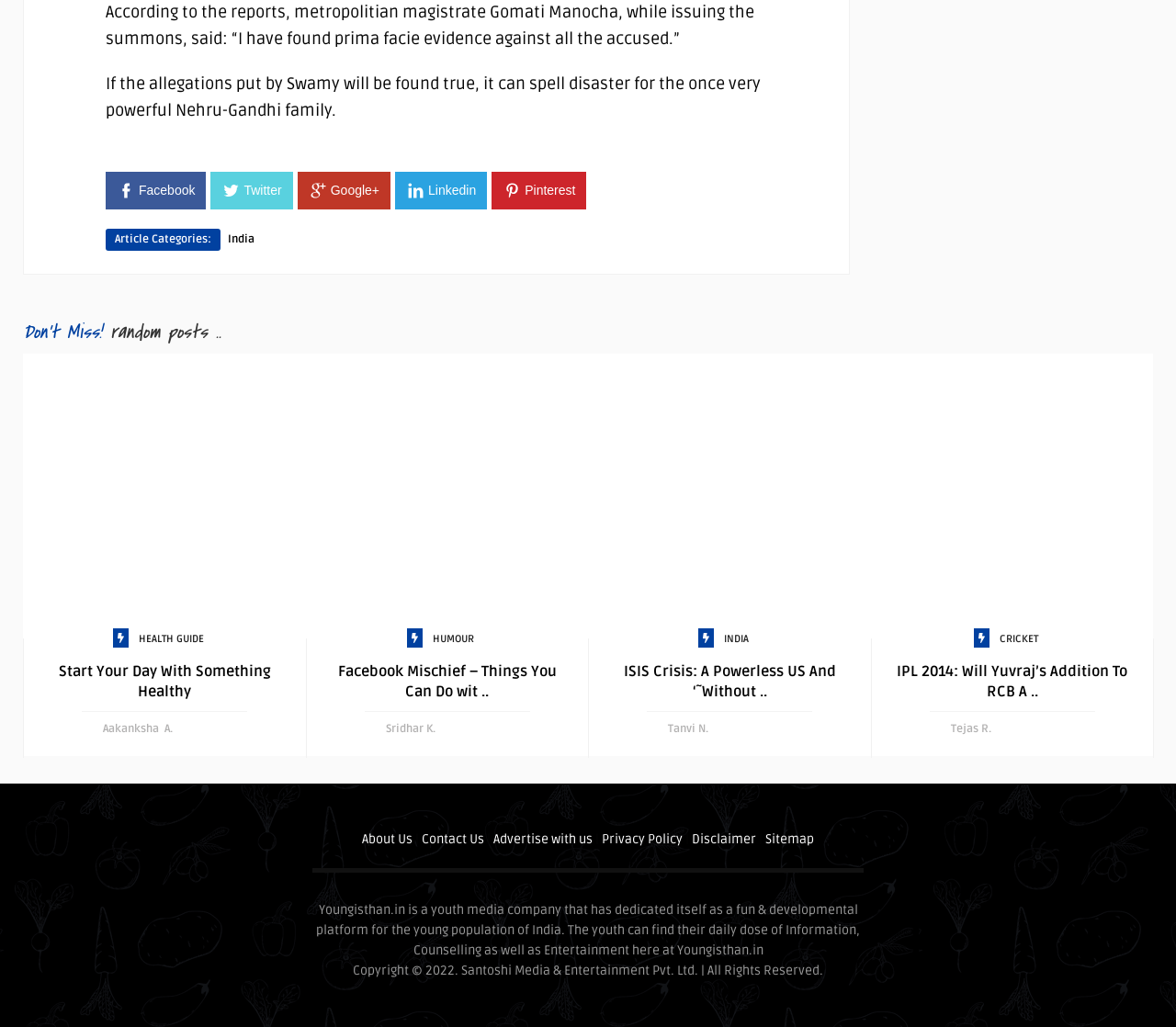Based on the provided description, "Humour", find the bounding box of the corresponding UI element in the screenshot.

[0.368, 0.612, 0.403, 0.632]